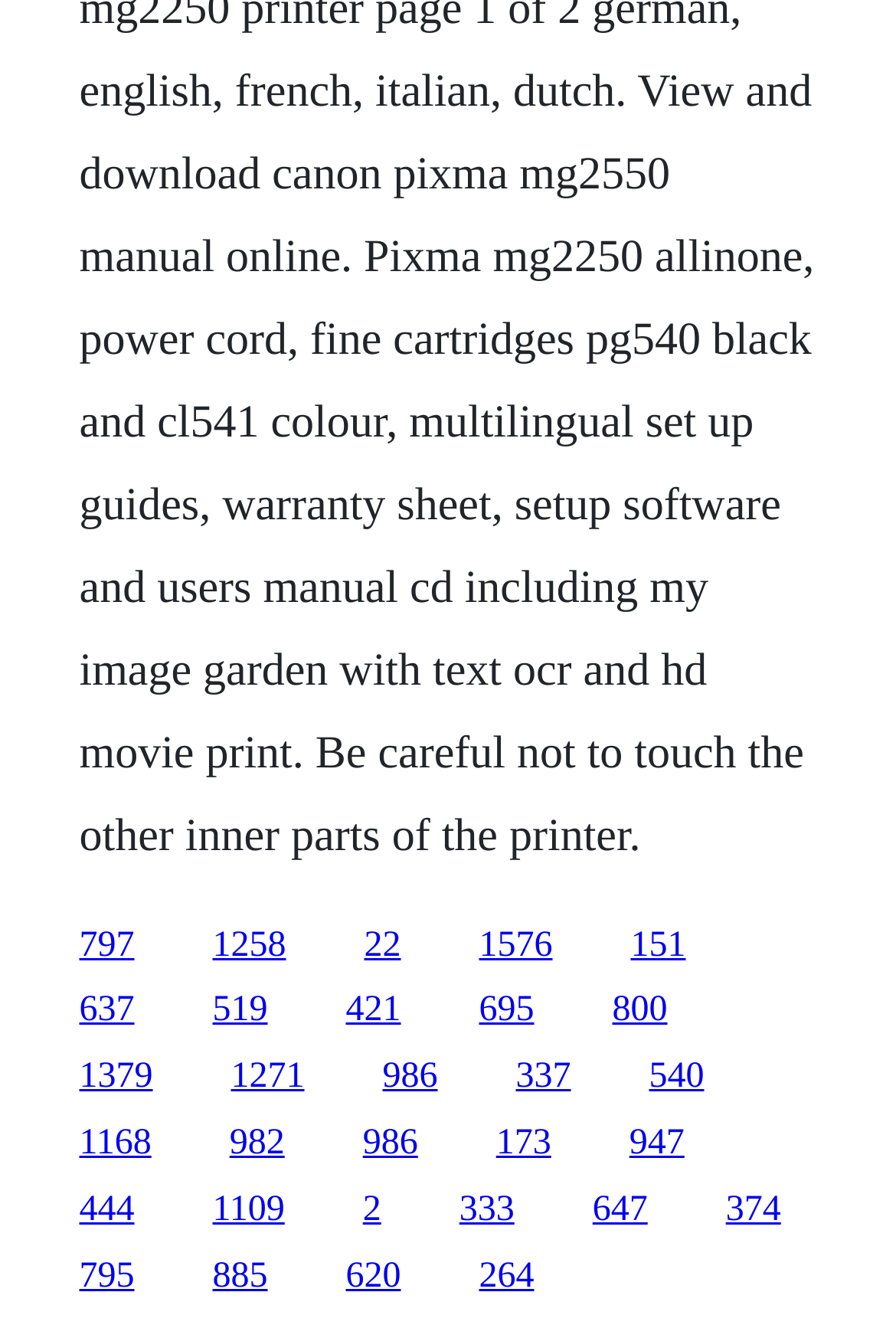Determine the bounding box coordinates for the element that should be clicked to follow this instruction: "go to the fifth link". The coordinates should be given as four float numbers between 0 and 1, in the format [left, top, right, bottom].

[0.704, 0.697, 0.765, 0.726]